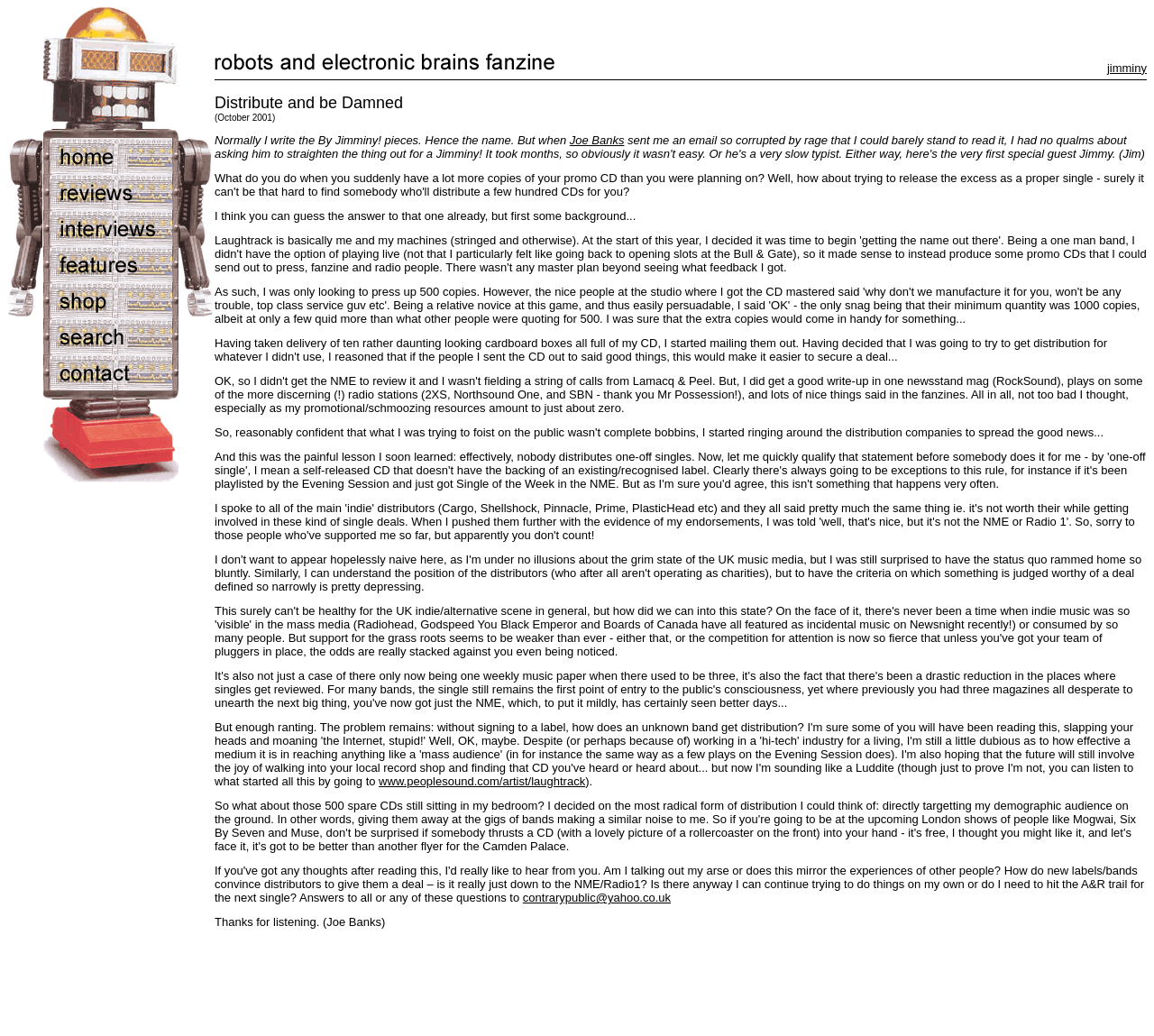Given the element description Spatial Law and Geospatial Technologies, predict the bounding box coordinates for the UI element in the webpage screenshot. The format should be (top-left x, top-left y, bottom-right x, bottom-right y), and the values should be between 0 and 1.

None